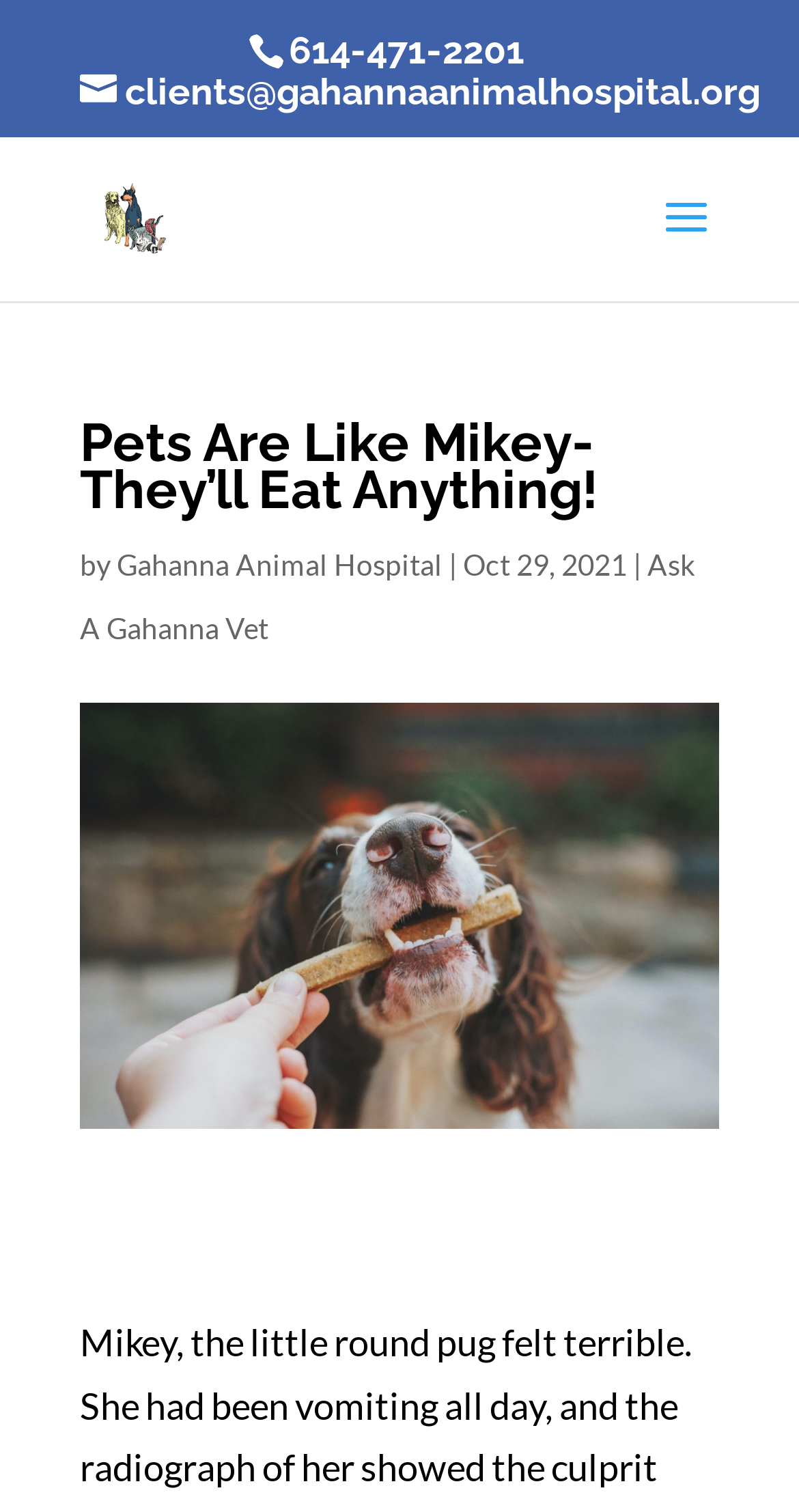What is the phone number on the webpage?
Provide a detailed and extensive answer to the question.

I found the phone number by looking at the link element with the text '614-471-2201' located at the top of the webpage, with a bounding box of [0.362, 0.018, 0.656, 0.047].